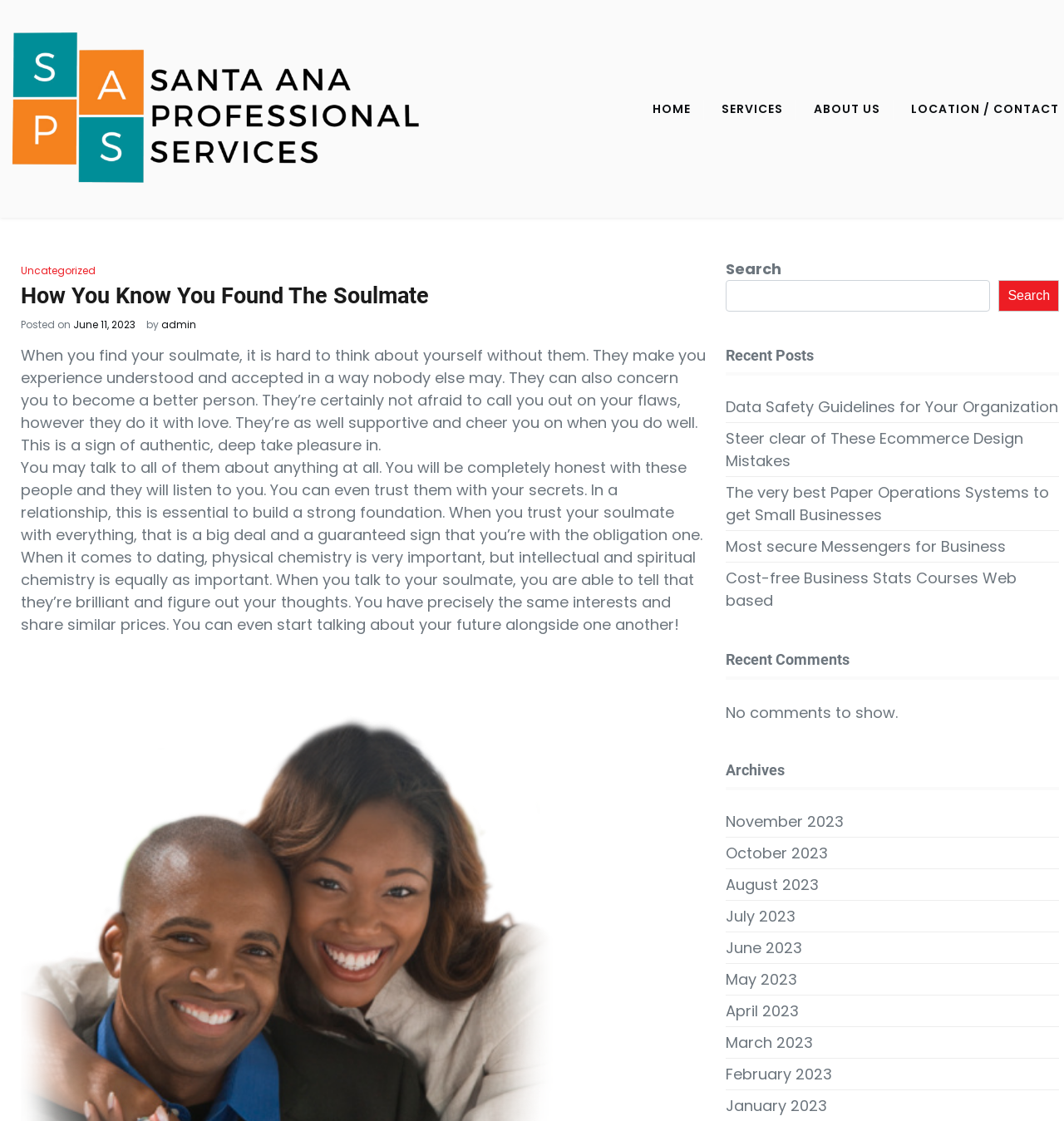Explain in detail what is displayed on the webpage.

This webpage is about Santa Ana Professional Services, with a focus on a blog post titled "How You Know You Found The Soulmate". At the top, there is a logo and a link to "Santa Ana Professional Services" on the left, and a navigation menu with links to "HOME", "SERVICES", and "ABOUT US" on the right.

Below the navigation menu, there is a header section with a heading "How You Know You Found The Soulmate" and some metadata, including the date "June 11, 2023" and the author "admin". The main content of the blog post is divided into three paragraphs, which discuss the signs of finding a soulmate, such as feeling understood and accepted, being able to talk about anything, and having intellectual and spiritual chemistry.

On the right side of the page, there is a search bar with a button, and below it, there are several sections, including "Recent Posts", "Recent Comments", and "Archives". The "Recent Posts" section lists five links to other blog posts, while the "Recent Comments" section indicates that there are no comments to show. The "Archives" section lists links to monthly archives from November 2023 to January 2023.